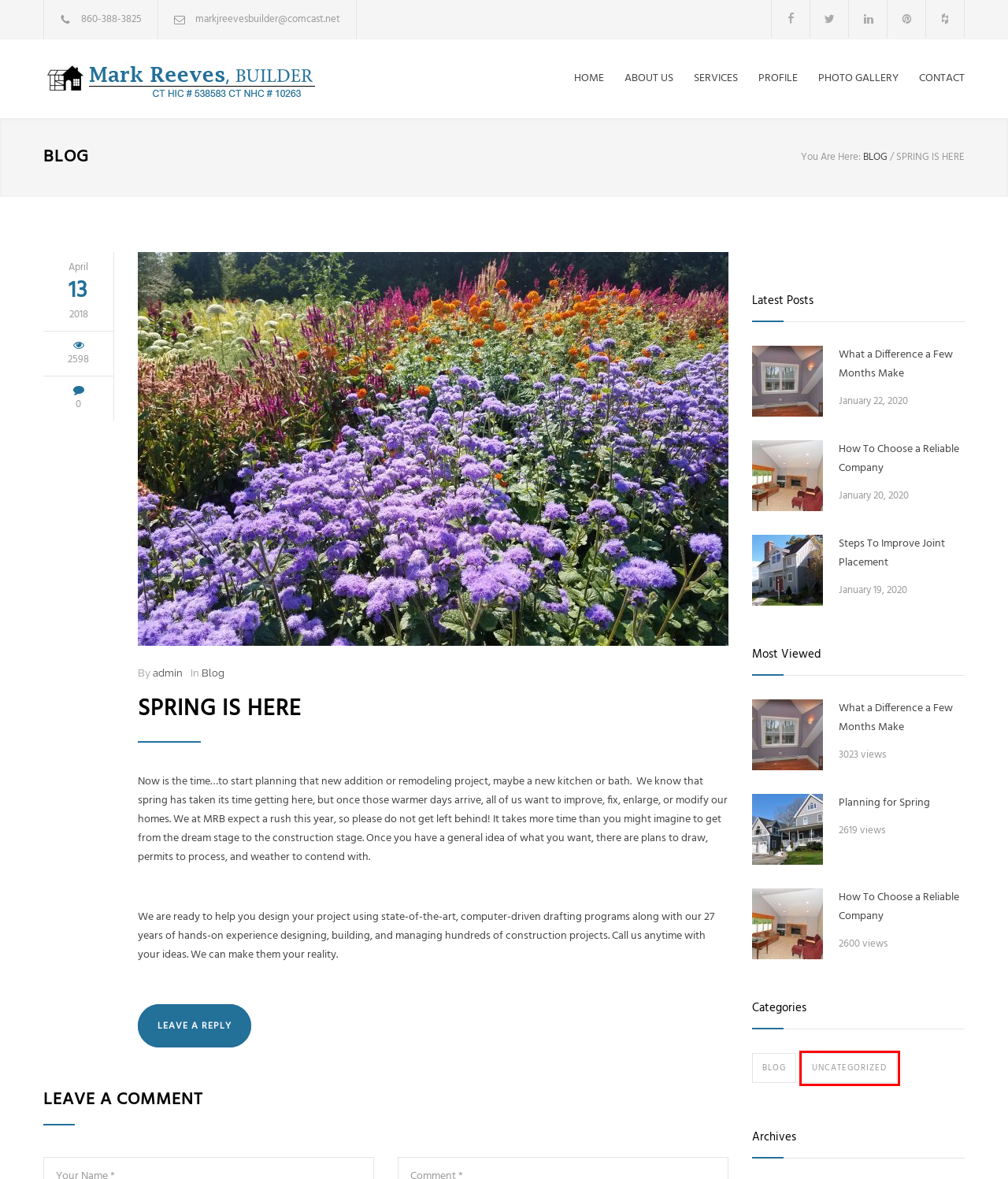You’re provided with a screenshot of a webpage that has a red bounding box around an element. Choose the best matching webpage description for the new page after clicking the element in the red box. The options are:
A. OUR SERVICES – Mark Reeves, Builder
B. Mark Reeves, Builder – "Quality Workmanship and Built to Last"
C. Steps To Improve Joint Placement – Mark Reeves, Builder
D. CONTACT – Mark Reeves, Builder
E. admin – Mark Reeves, Builder
F. What a Difference a Few Months Make – Mark Reeves, Builder
G. How To Choose a Reliable Company – Mark Reeves, Builder
H. Uncategorized – Mark Reeves, Builder

H